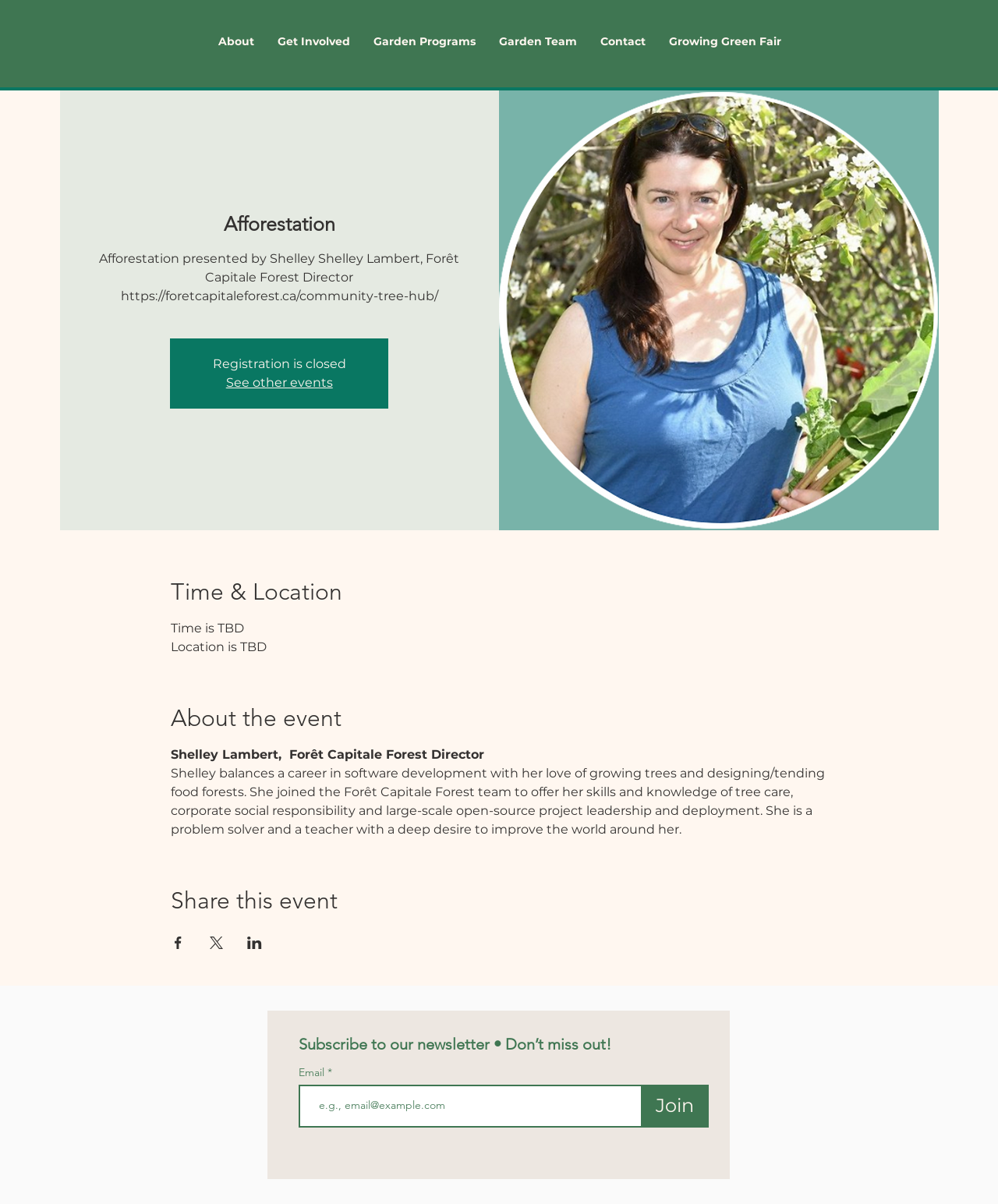What is the status of registration for the Afforestation event?
Based on the image, answer the question with as much detail as possible.

The status of registration for the Afforestation event is closed, as indicated by the text 'Registration is closed' on the webpage.